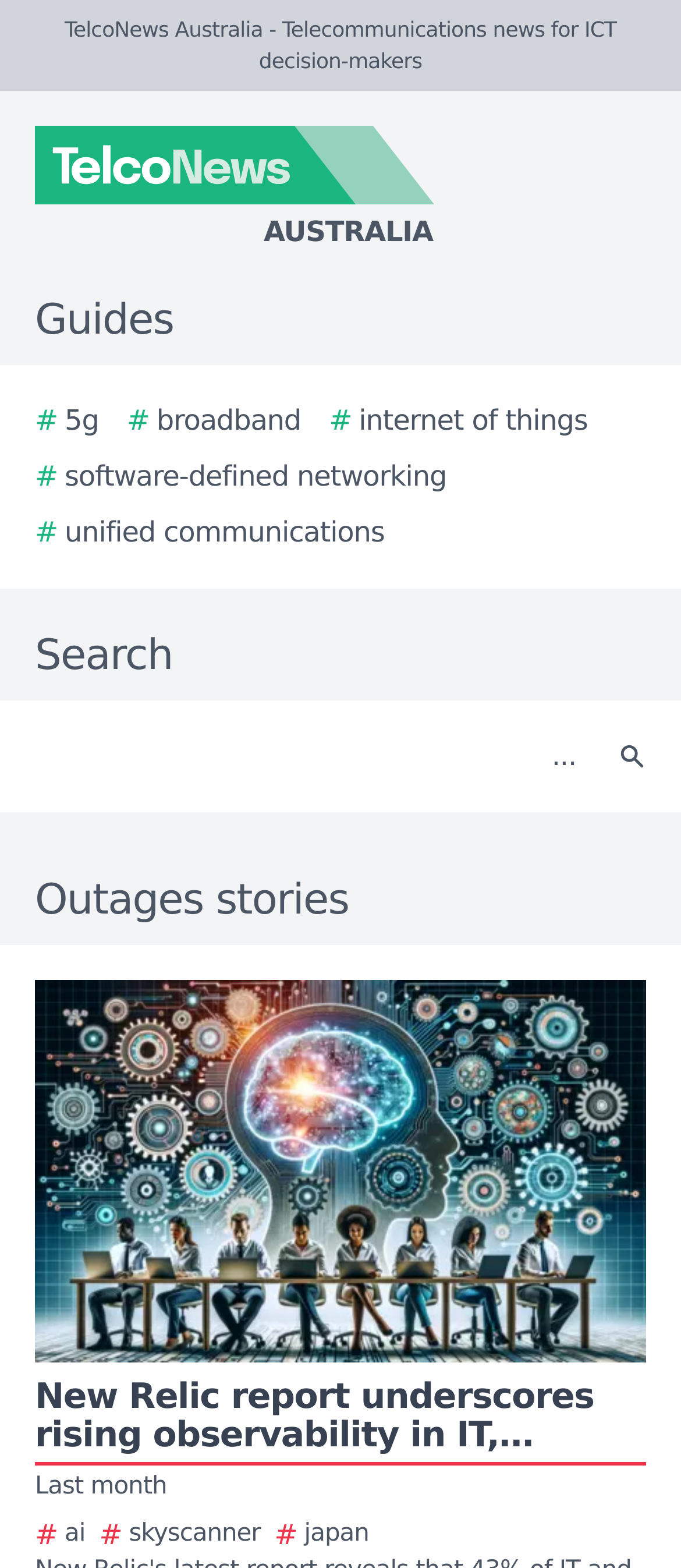What type of news does the website provide?
Using the image, respond with a single word or phrase.

Telecommunications